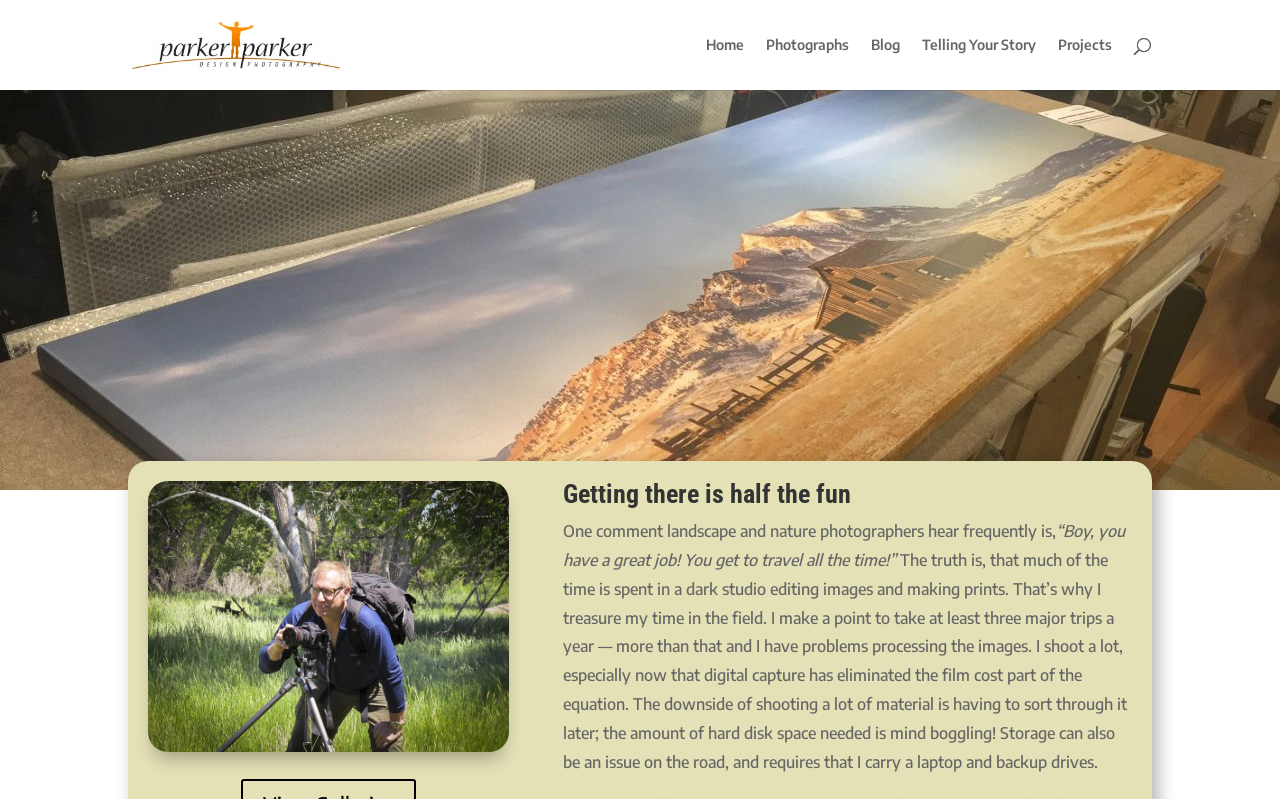Please reply to the following question using a single word or phrase: 
What is the photographer's attitude towards time in the field?

Treasures it